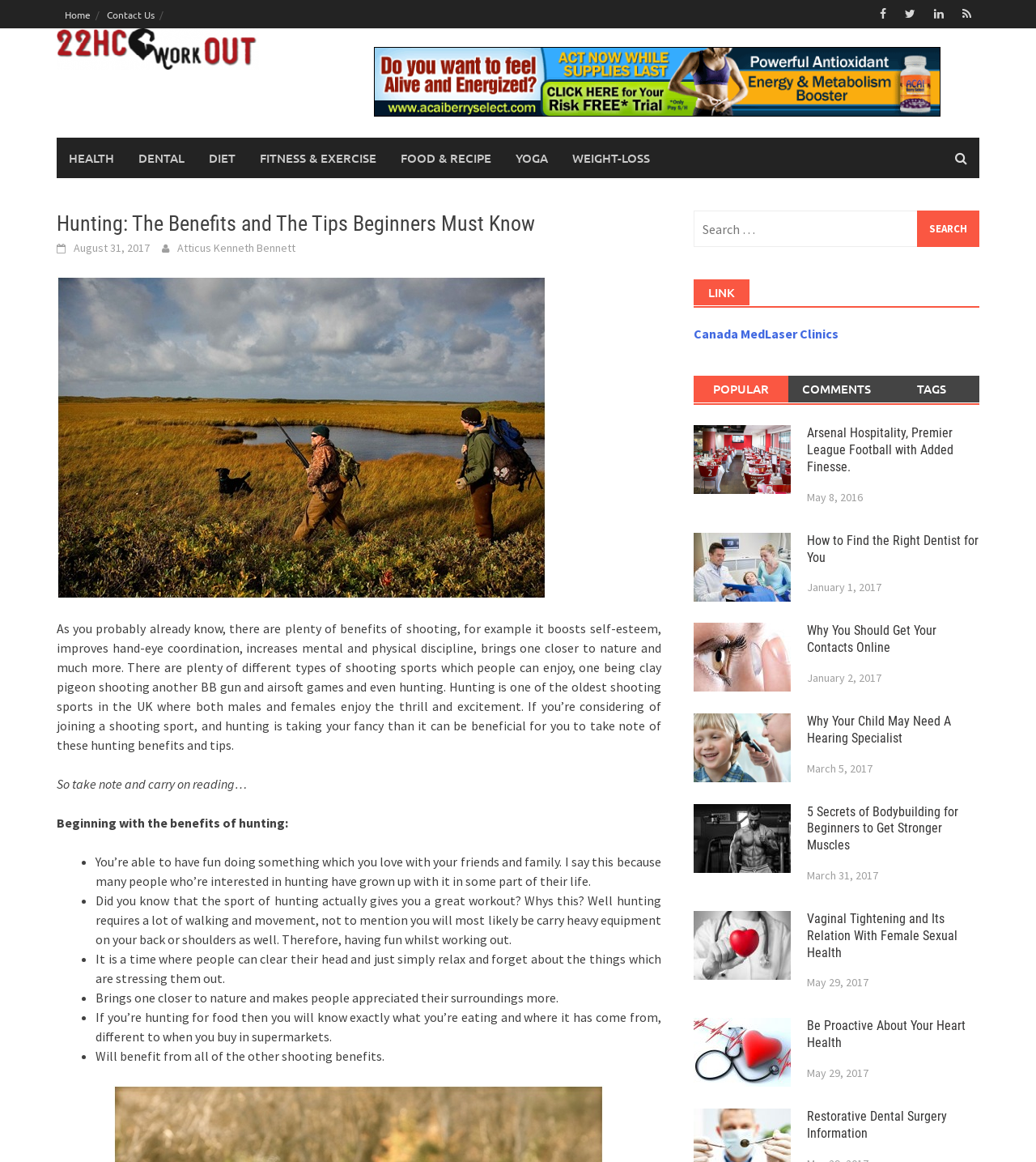Describe all significant elements and features of the webpage.

This webpage is about hunting, specifically discussing its benefits and tips for beginners. At the top, there are several links to other pages, including "Home", "Contact Us", and social media icons. Below these links, there is a header with the title "Hunting: The Benefits and The Tips Beginners Must Know" and a link to the date "August 31, 2017" and the author "Atticus Kenneth Bennett".

The main content of the page is divided into sections. The first section introduces the benefits of shooting, including boosting self-esteem, improving hand-eye coordination, and increasing mental and physical discipline. It also mentions different types of shooting sports, such as clay pigeon shooting, BB gun, and airsoft games.

The next section lists the benefits of hunting, including having fun with friends and family, getting a great workout, relaxing and clearing one's head, and appreciating nature. Each benefit is marked with a bullet point.

Below the benefits of hunting, there is a search bar with a button labeled "Search". On the right side of the search bar, there are links to other articles, including "Canada MedLaser Clinics", "Arsenal Hospitality, Premier League Football with Added Finesse", and several health-related articles.

At the bottom of the page, there are more links to articles, including "How to Find the Right Dentist for You", "Why You Should Get Your Contacts Online", and "5 Secrets of Bodybuilding for Beginners to Get Stronger Muscles". Each article has a heading, a link, and a date. There are also images scattered throughout the page, but their content is not specified.